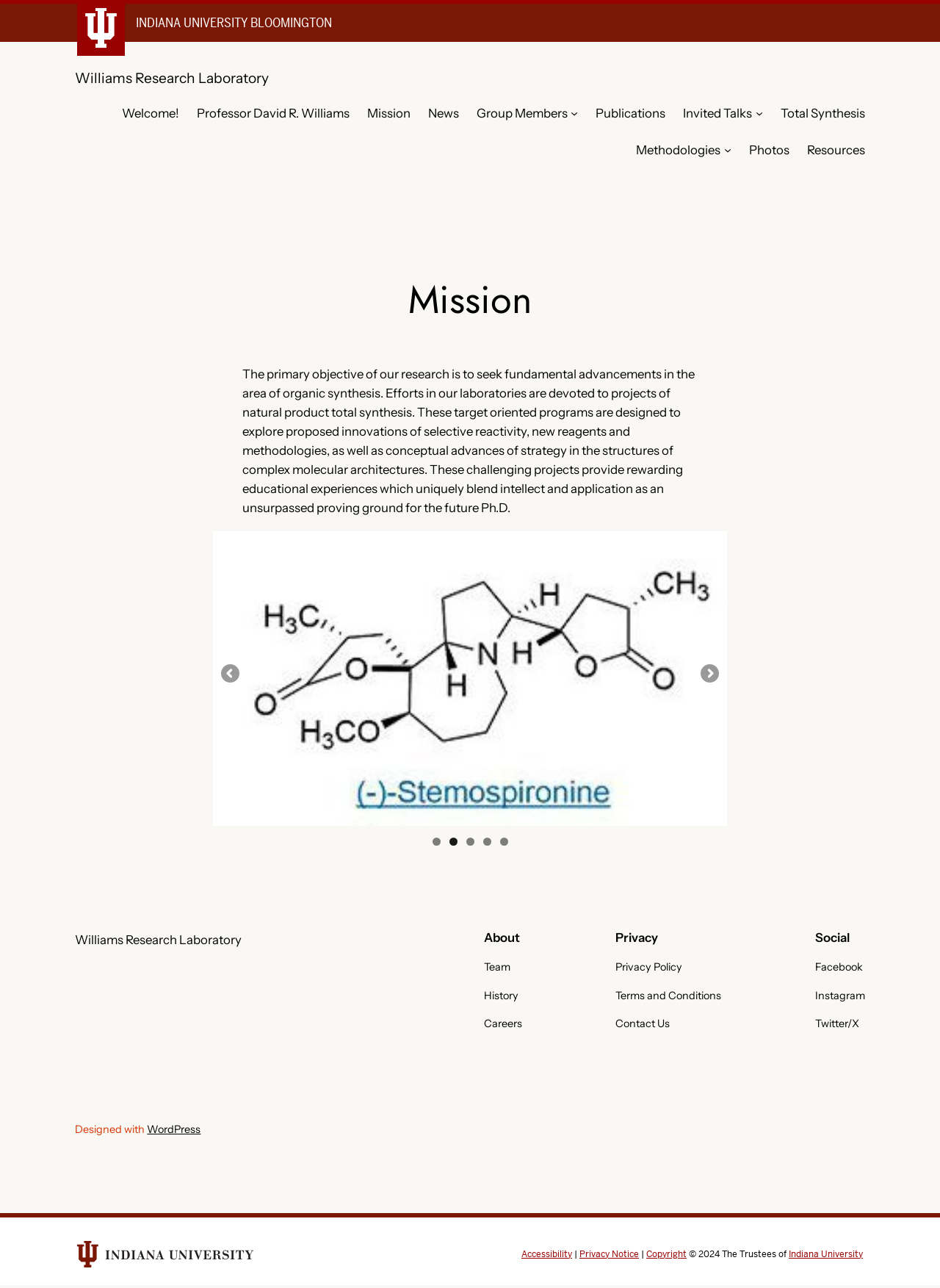Identify the bounding box coordinates of the element that should be clicked to fulfill this task: "Visit the Indiana University Bloomington website". The coordinates should be provided as four float numbers between 0 and 1, i.e., [left, top, right, bottom].

[0.145, 0.011, 0.353, 0.024]